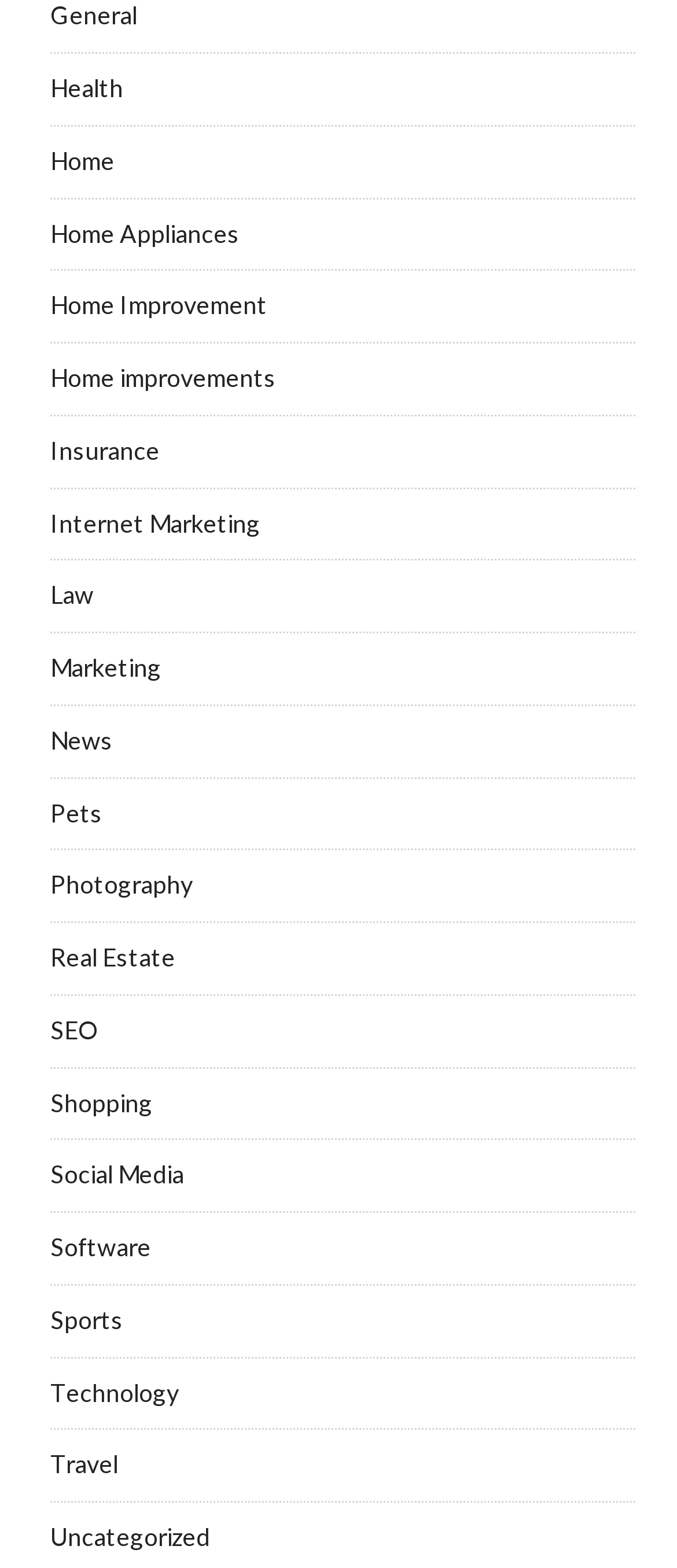Please identify the bounding box coordinates of the area that needs to be clicked to fulfill the following instruction: "Visit Home page."

[0.074, 0.093, 0.169, 0.112]